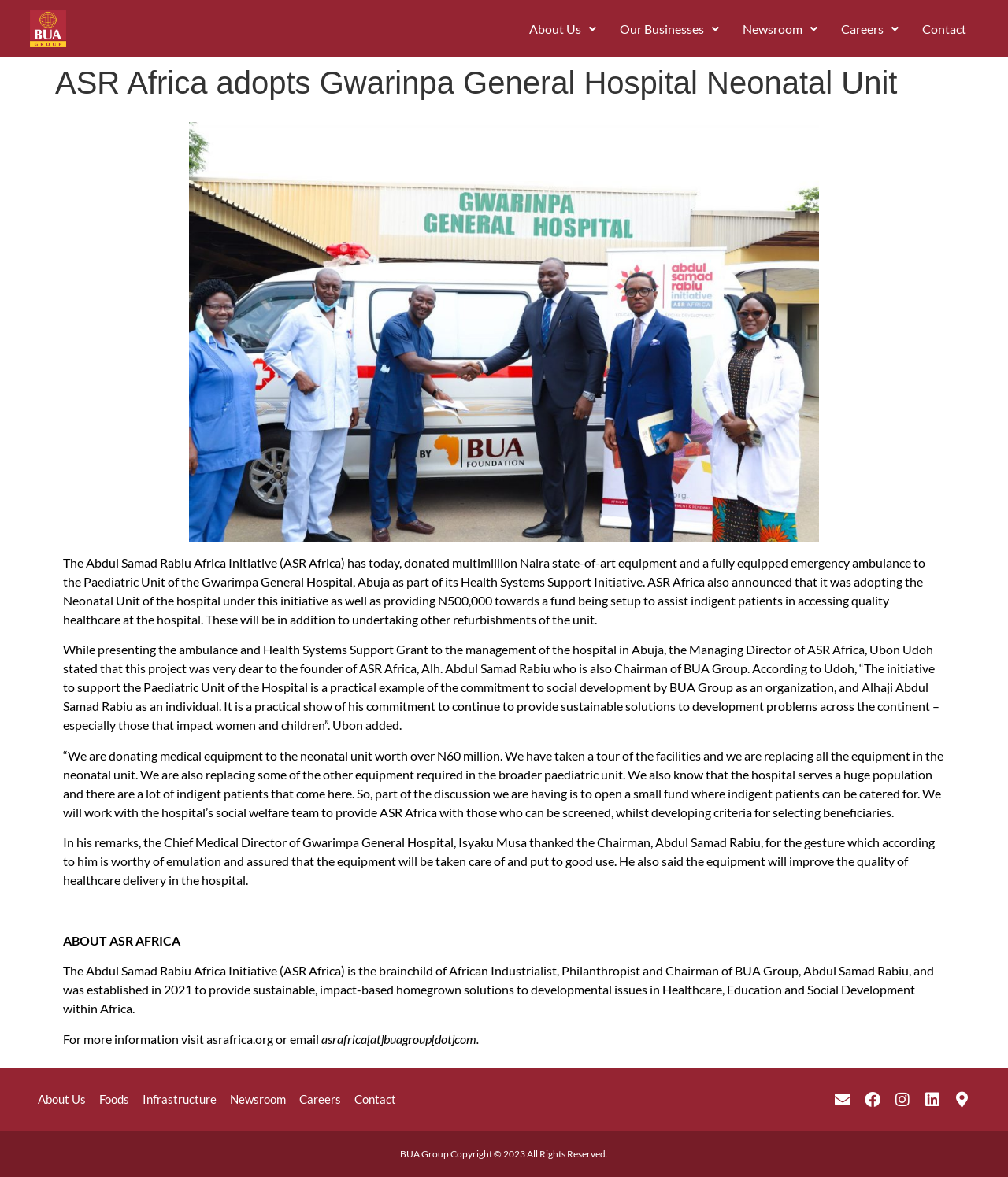Based on the element description, predict the bounding box coordinates (top-left x, top-left y, bottom-right x, bottom-right y) for the UI element in the screenshot: ABOUT ASR AFRICA

[0.062, 0.793, 0.179, 0.805]